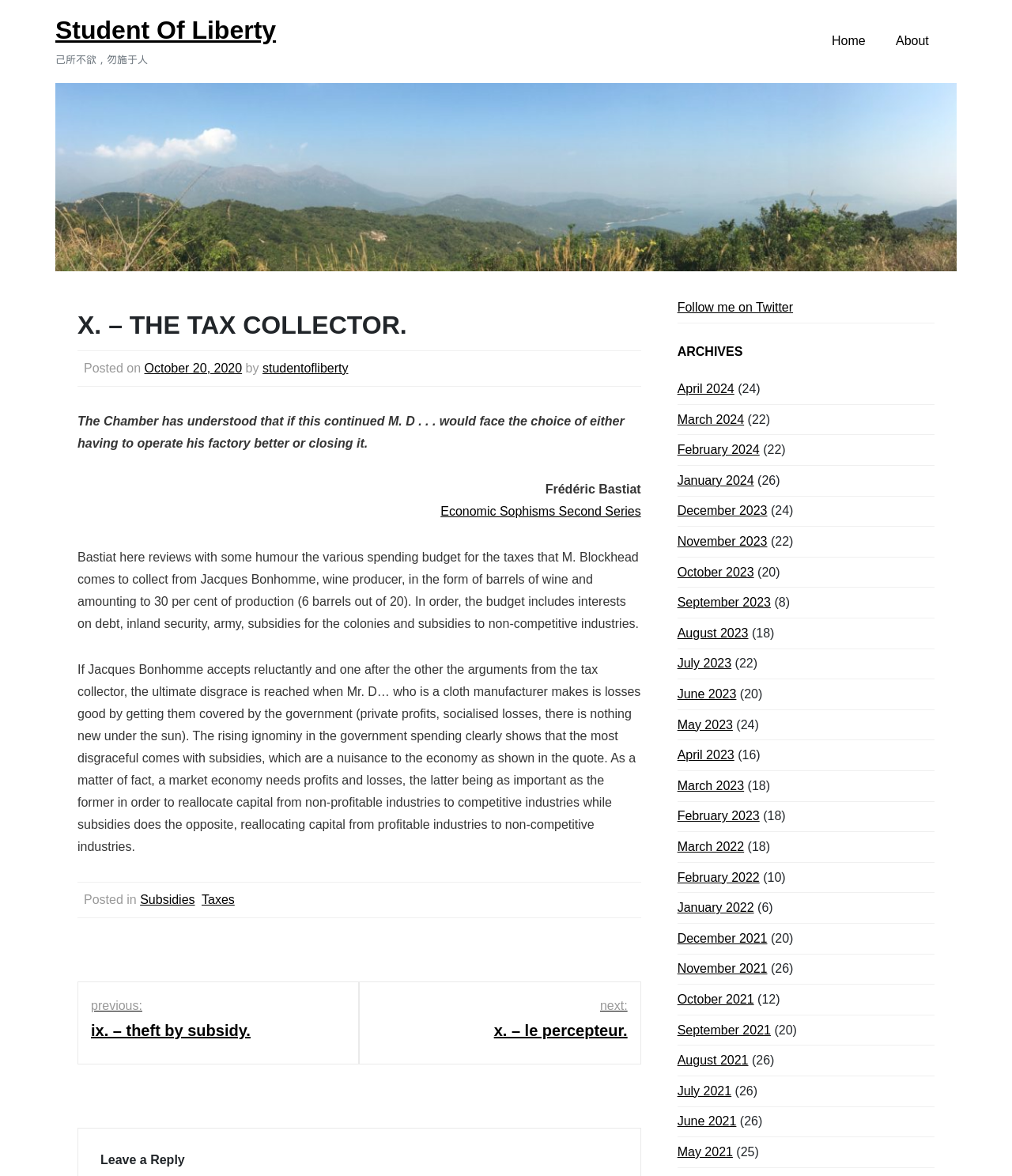Identify the bounding box coordinates of the section to be clicked to complete the task described by the following instruction: "Click on the 'About' link". The coordinates should be four float numbers between 0 and 1, formatted as [left, top, right, bottom].

[0.87, 0.019, 0.933, 0.051]